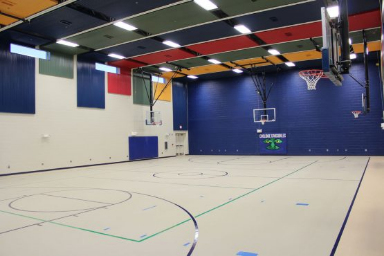What is the purpose of the colorful panels on the ceiling?
Answer the question using a single word or phrase, according to the image.

Adding a lively atmosphere